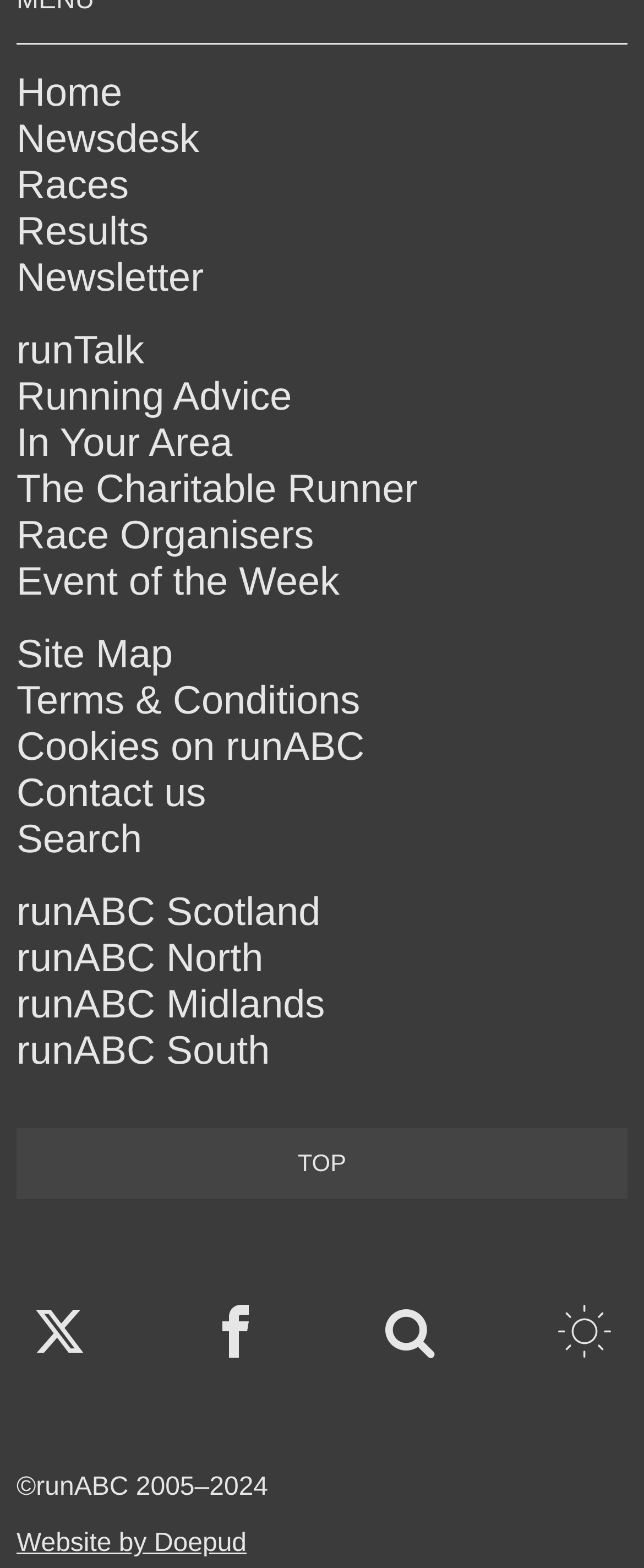Using floating point numbers between 0 and 1, provide the bounding box coordinates in the format (top-left x, top-left y, bottom-right x, bottom-right y). Locate the UI element described here: Switch to Light Mode

[0.841, 0.833, 0.974, 0.873]